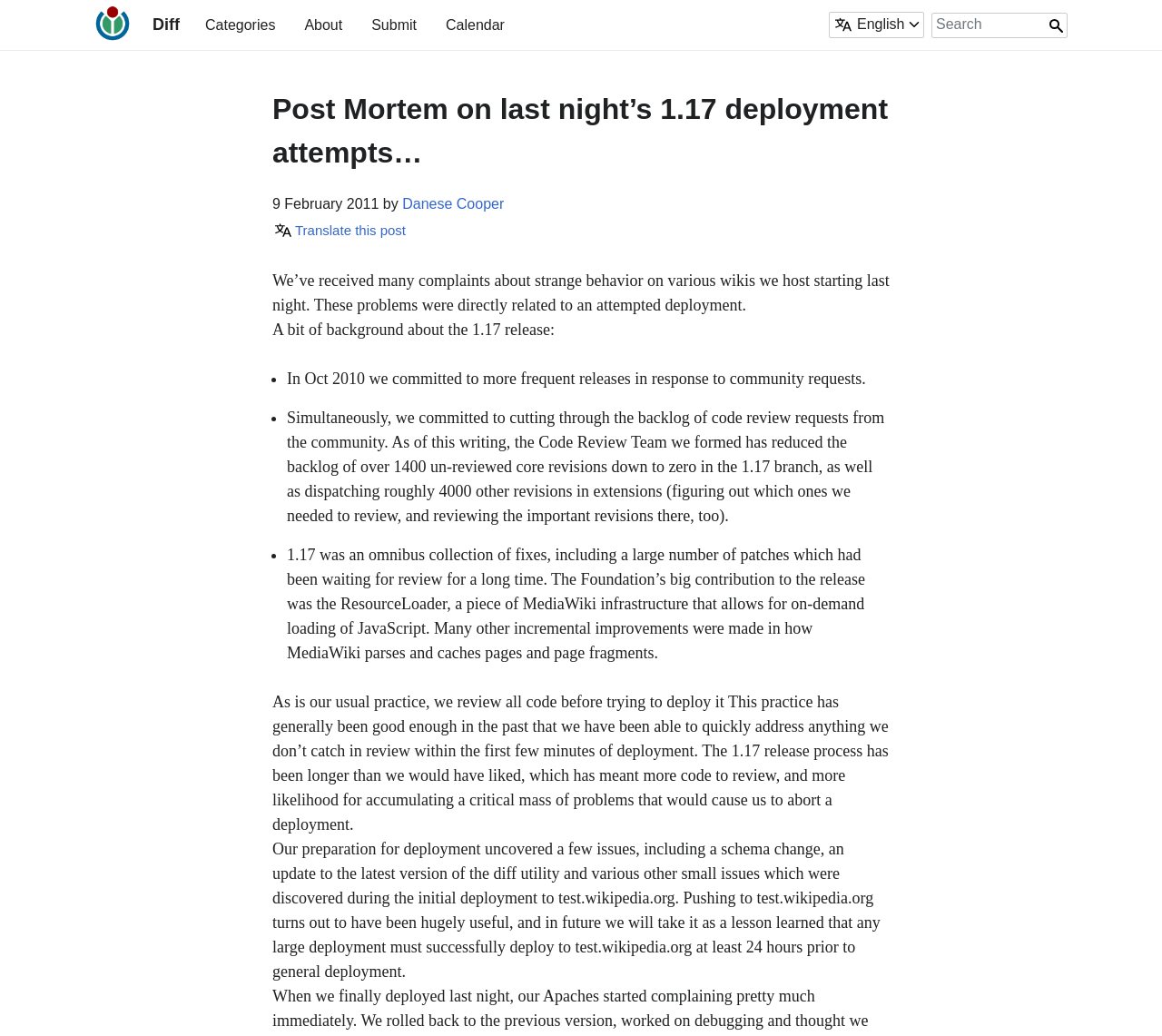Pinpoint the bounding box coordinates of the area that must be clicked to complete this instruction: "Click on the 'Submit' link".

[0.313, 0.007, 0.365, 0.042]